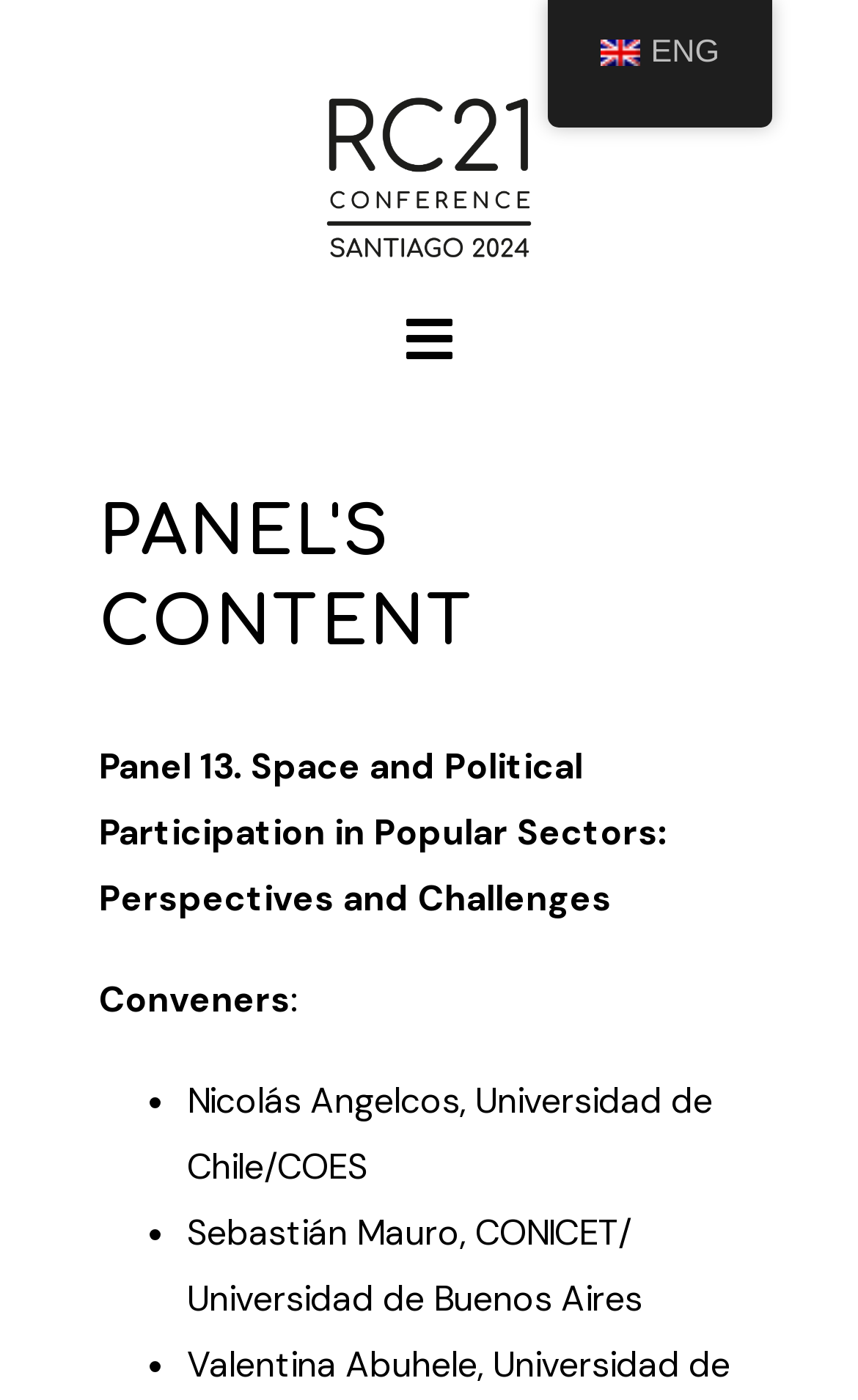What is the title of Panel 13?
Based on the image, give a one-word or short phrase answer.

Space and Political Participation in Popular Sectors: Perspectives and Challenges